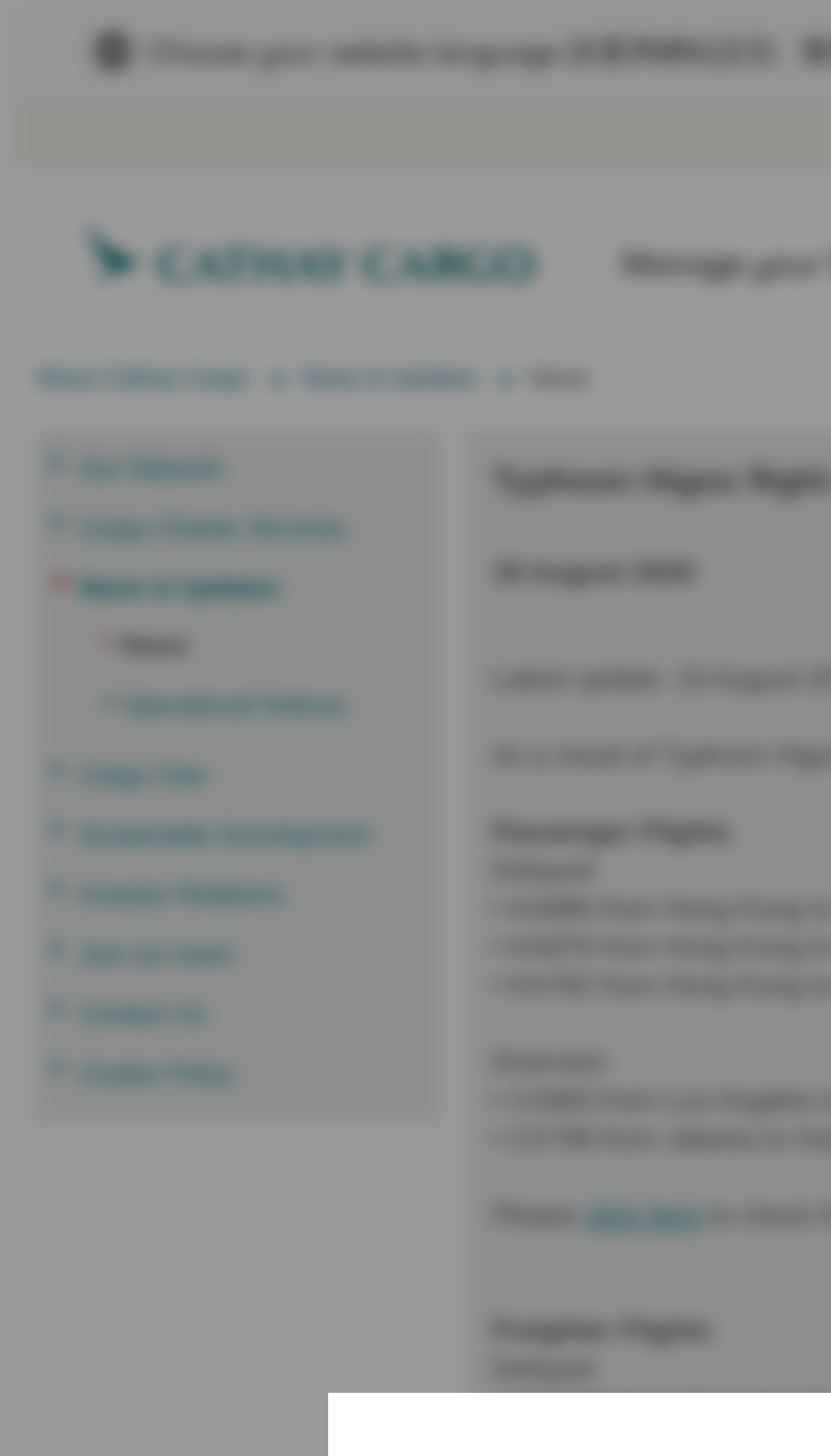Analyze the image and answer the question with as much detail as possible: 
What is the language selection option?

The language selection option is located at the top of the webpage, with a label 'Choose your website language' and an image icon next to it, allowing users to select their preferred language.